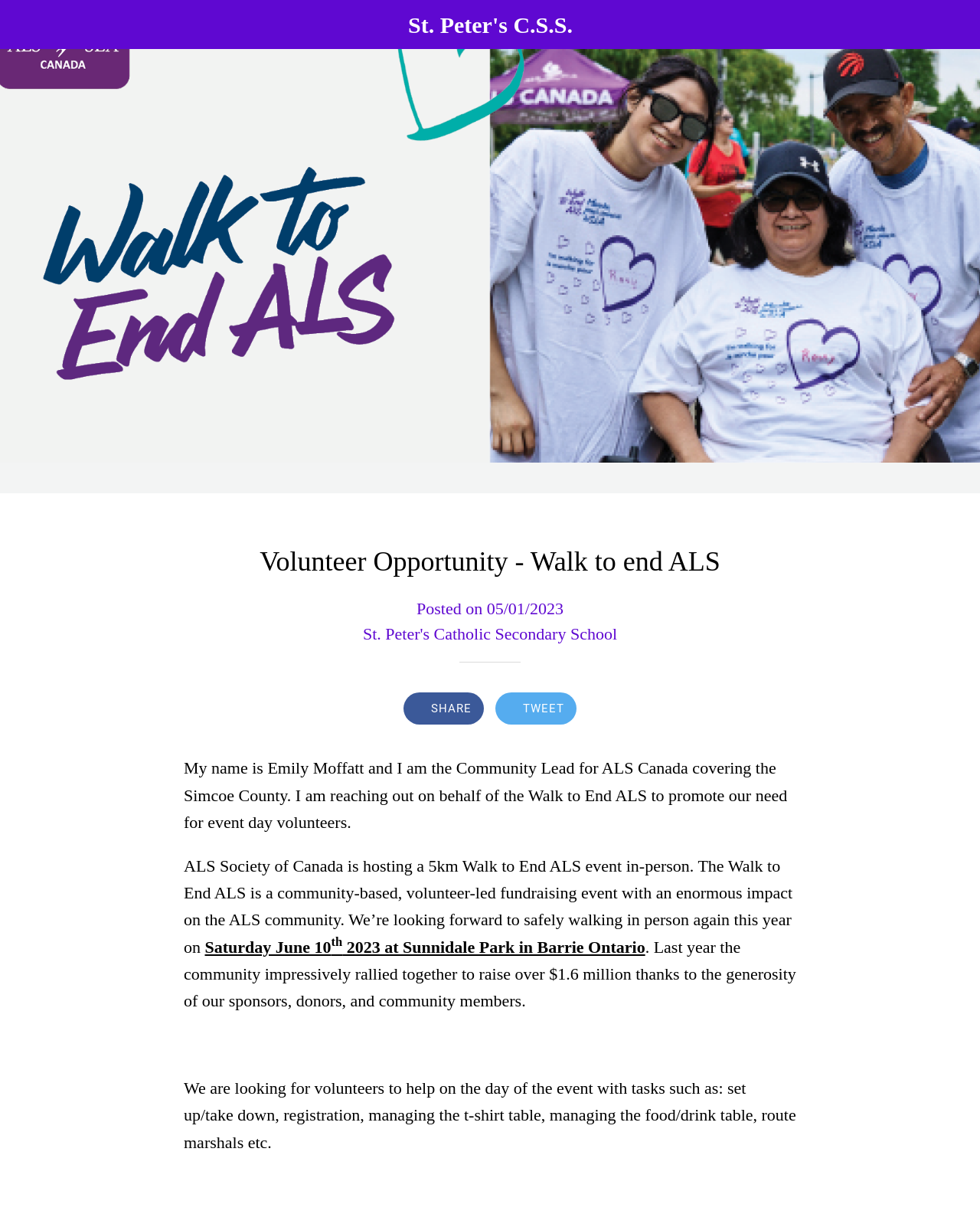Please respond in a single word or phrase: 
What is the expected task of the volunteers?

Set up/take down, registration, etc.